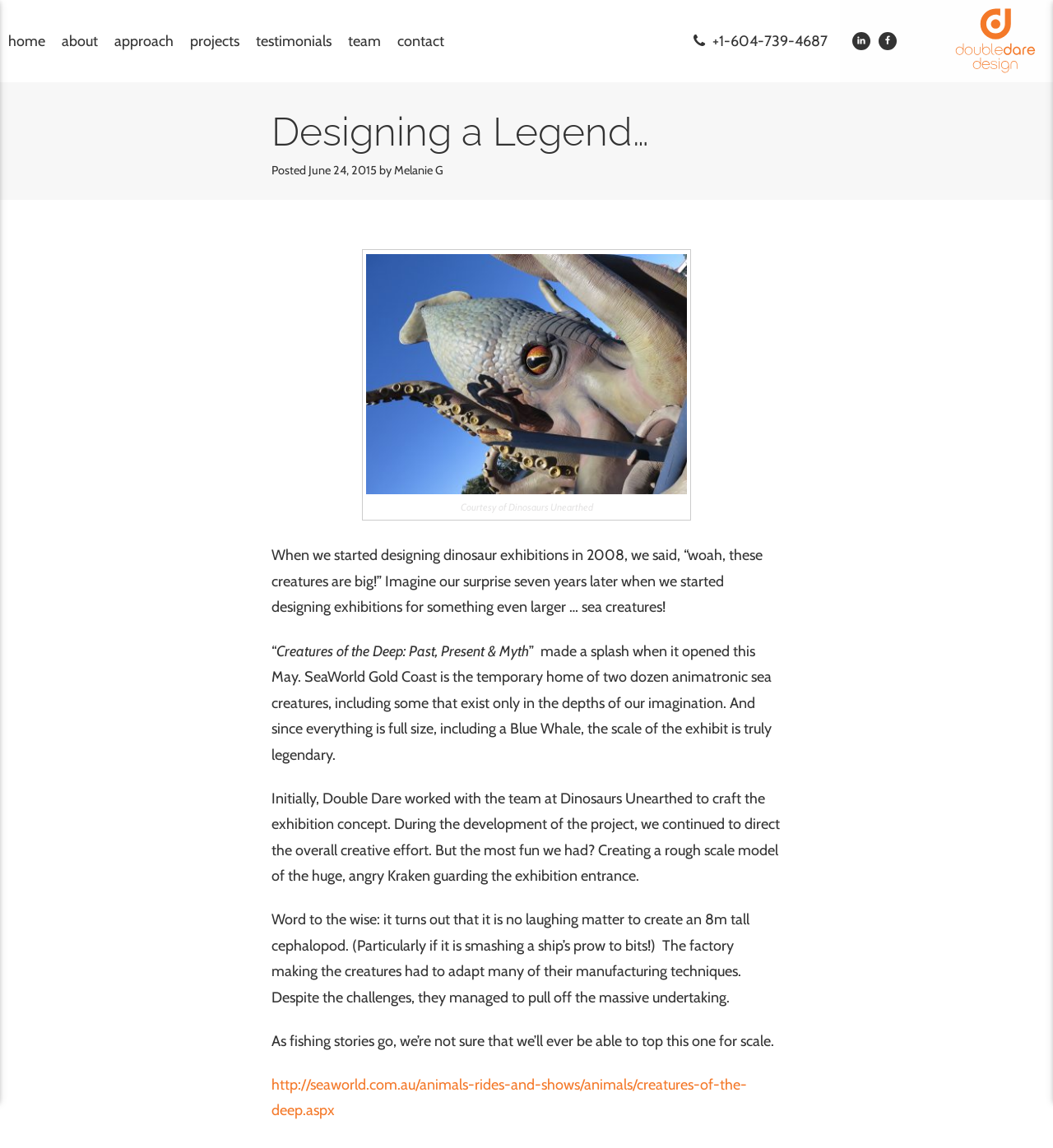Kindly determine the bounding box coordinates for the clickable area to achieve the given instruction: "search".

None